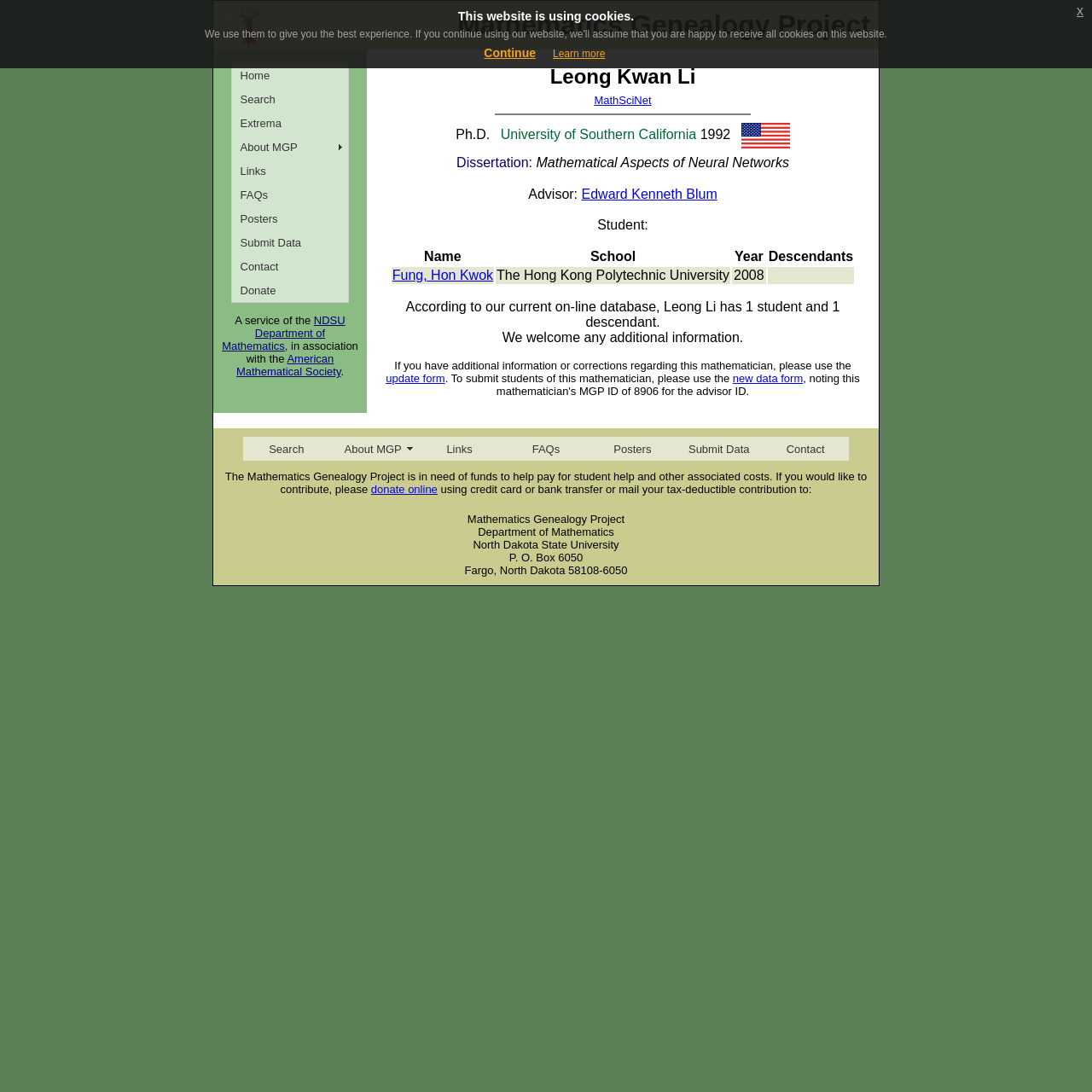Based on the element description, predict the bounding box coordinates (top-left x, top-left y, bottom-right x, bottom-right y) for the UI element in the screenshot: Fung, Hon Kwok

[0.359, 0.246, 0.452, 0.259]